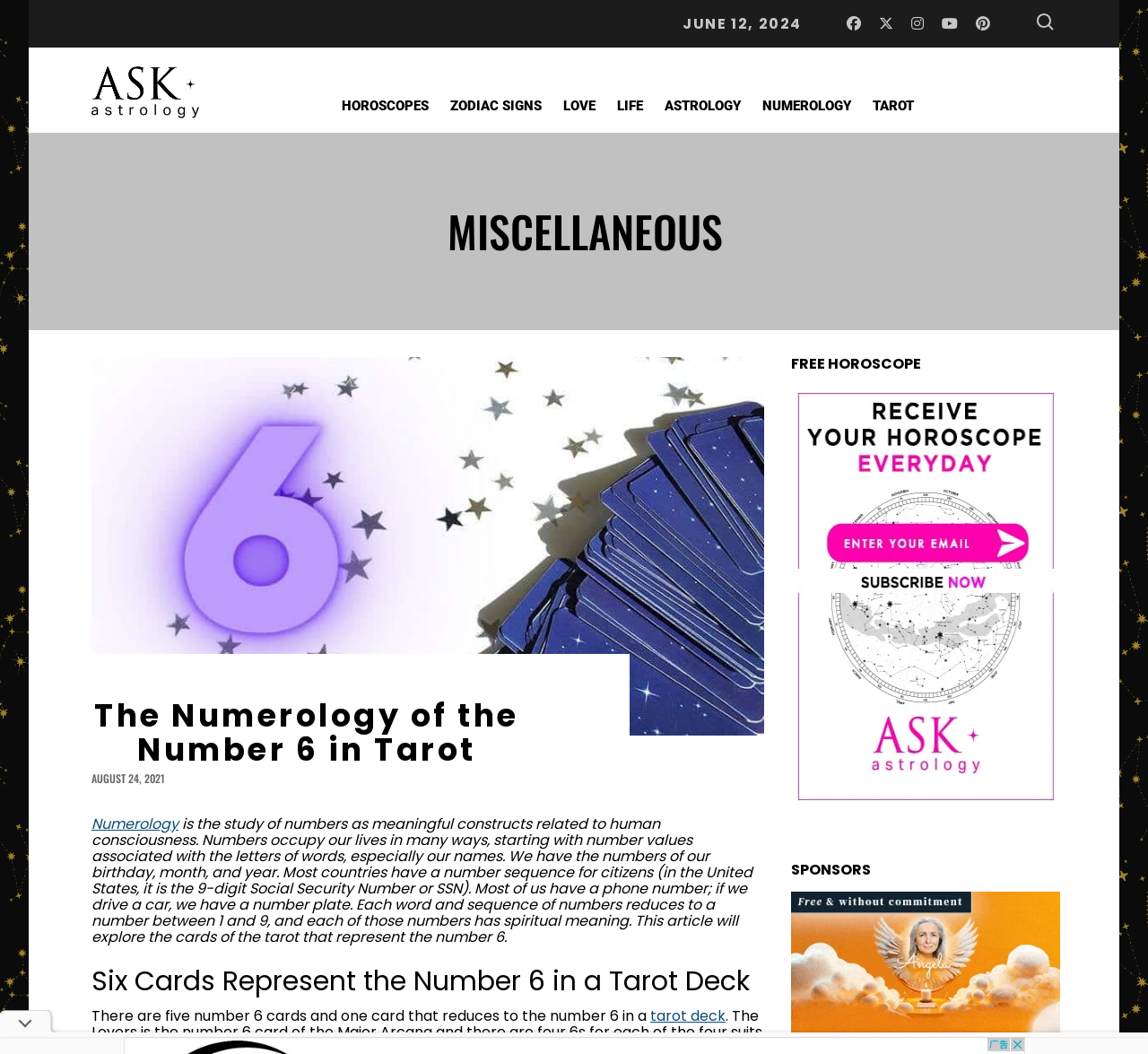Using the information in the image, give a comprehensive answer to the question: 
How many links are there in the top navigation bar?

The top navigation bar has links to 'HOROSCOPES', 'ZODIAC SIGNS', 'LOVE', 'LIFE', 'ASTROLOGY', and 'NUMEROLOGY', which makes a total of 6 links.